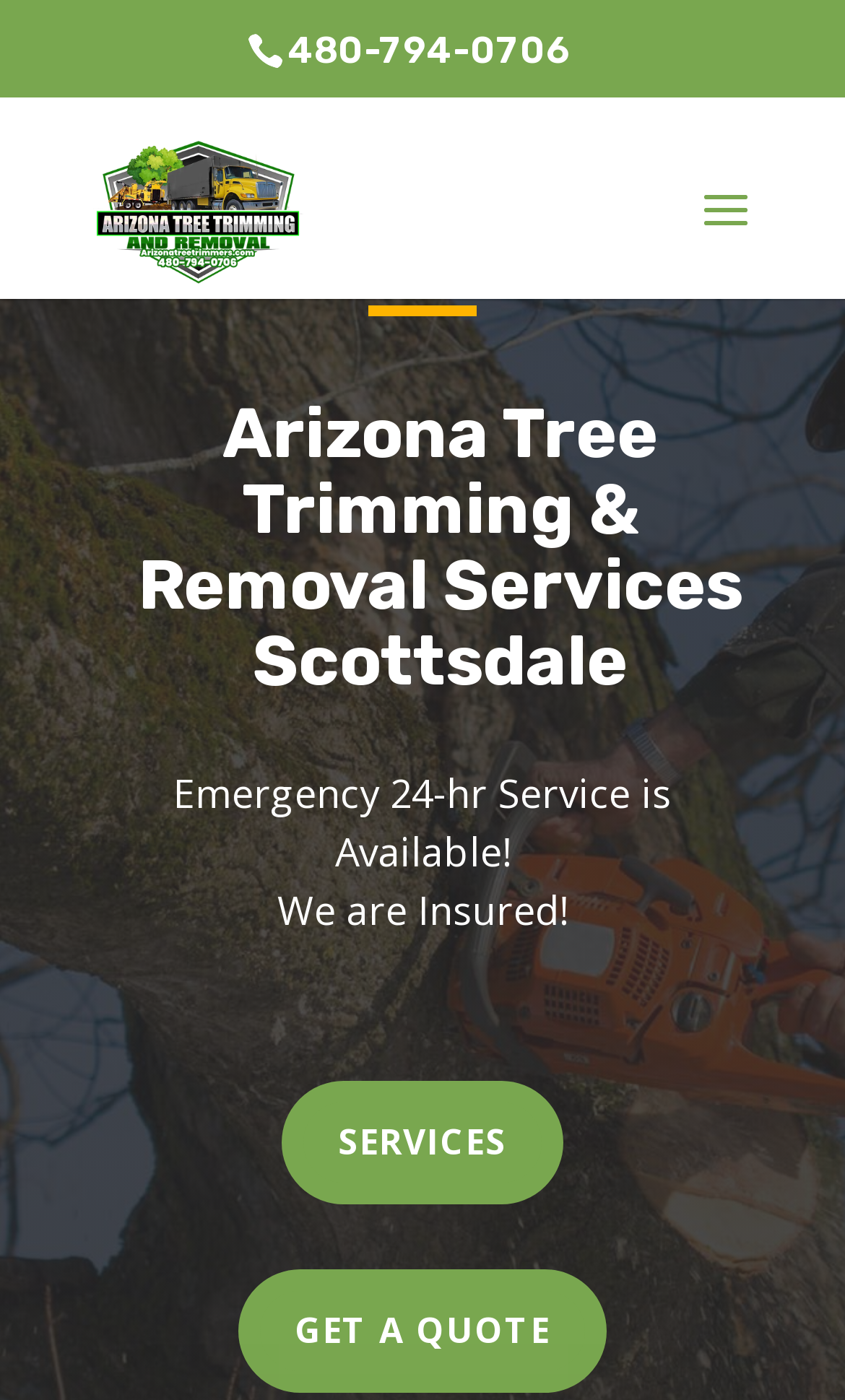Describe all visible elements and their arrangement on the webpage.

The webpage is about Arizona Tree Trimming and Removal services, specifically highlighting their services in Scottsdale and Phoenix. At the top, there is a phone number, 480-794-0706, displayed prominently. Below the phone number, there is a link to the company's name, "Arizona Tree Trimming & Removal", accompanied by an image with the same name. 

The main heading, "Arizona Tree Trimming & Removal Services Scottsdale", is located in the middle of the page, spanning almost the entire width. Below the heading, there is a notice stating "Emergency 24-hr Service is Available!", emphasizing the company's emergency services. 

To the right of the emergency service notice, there is a text "We are Insured!", indicating the company's insurance status. At the bottom of the page, there are two links, "SERVICES $" and "GET A QUOTE $", which likely lead to more information about the company's services and a quote request form, respectively.